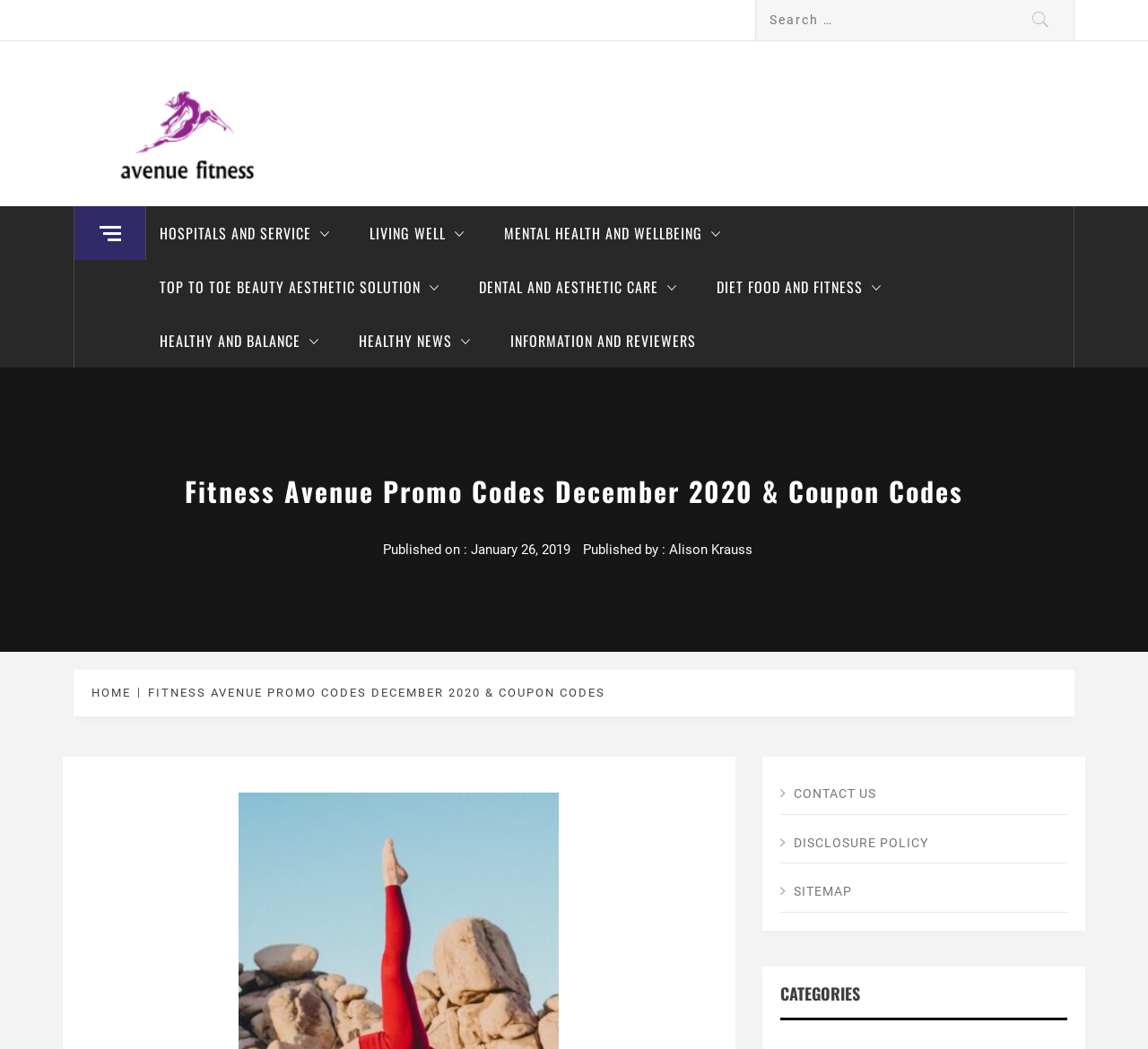What is the contact information of the website?
Using the image, give a concise answer in the form of a single word or short phrase.

Contact us link